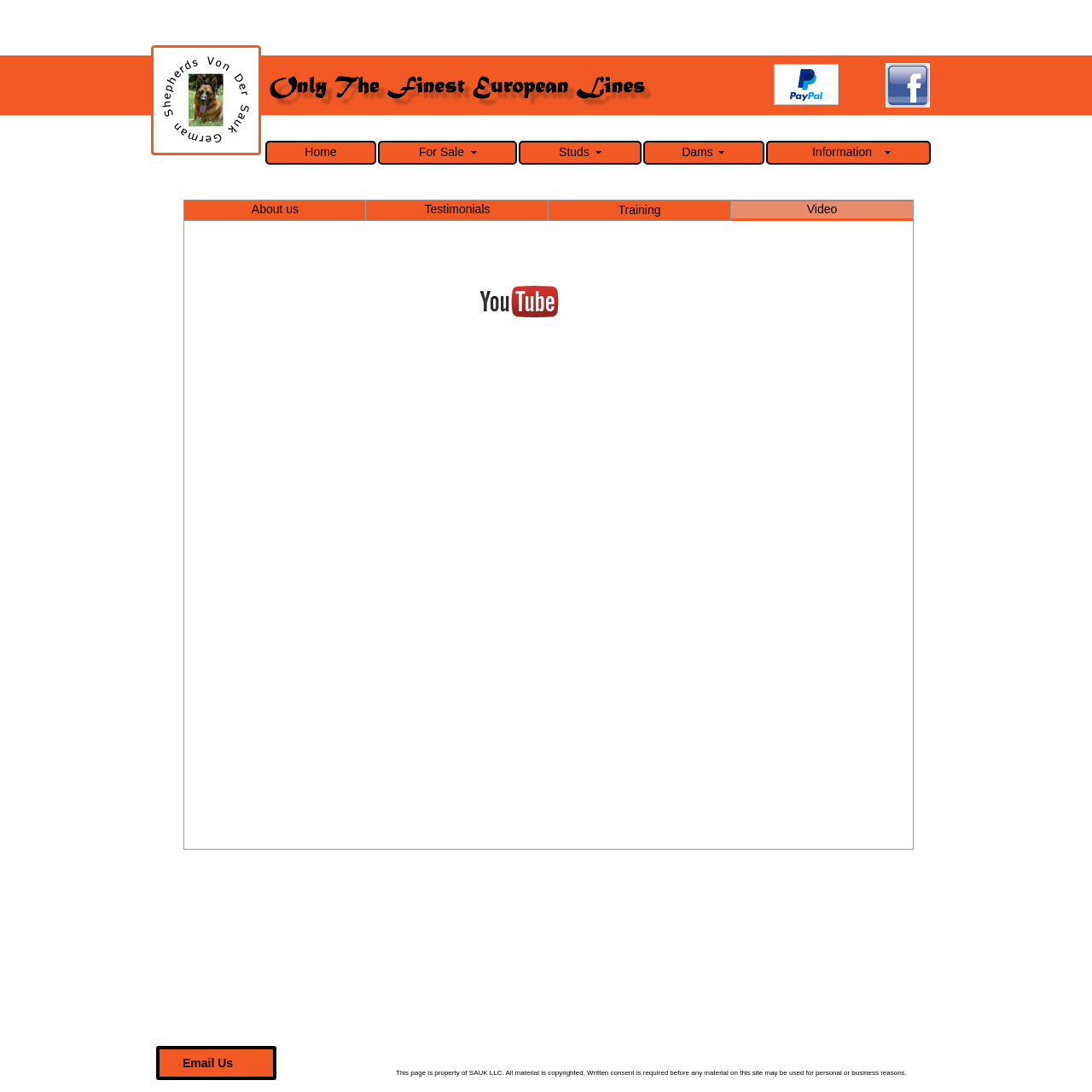What are the main categories on the top navigation bar?
Please answer using one word or phrase, based on the screenshot.

Home, For Sale, Studs, Dams, Information